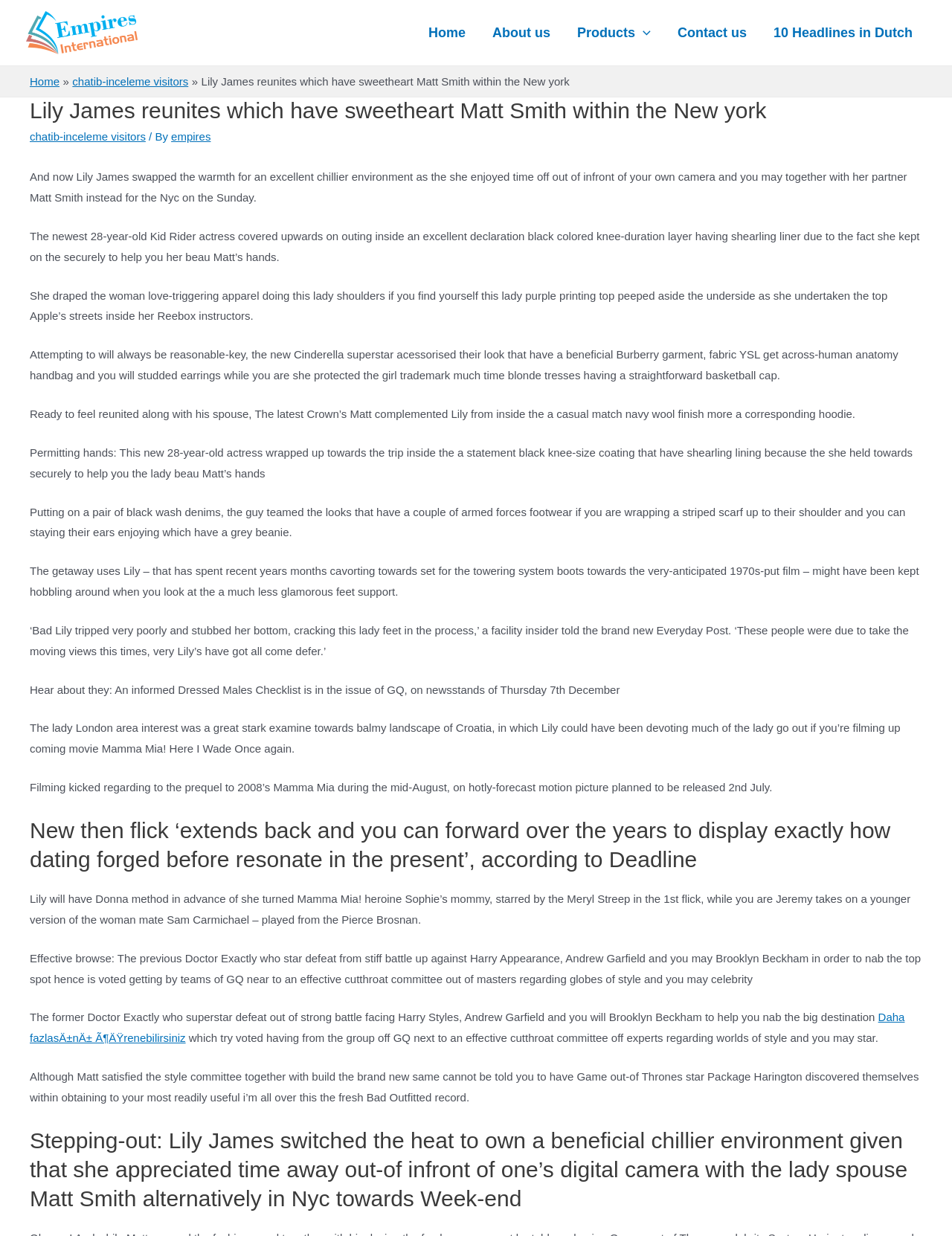What is the name of the movie Lily James is filming?
Refer to the image and provide a thorough answer to the question.

Based on the webpage content, Lily James is filming the movie Mamma Mia! Here I Go Again, which is a prequel to the 2008 movie Mamma Mia!, as described in the StaticText element with ID 148.